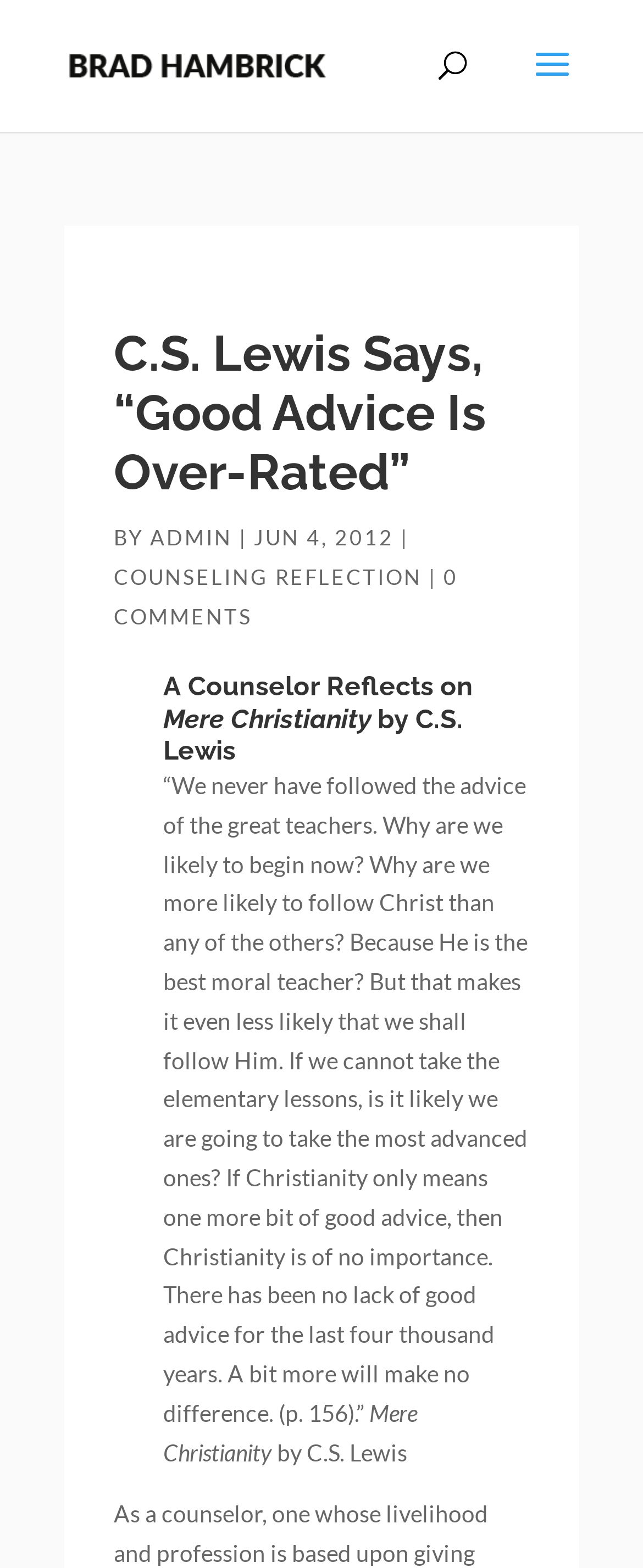Determine the title of the webpage and give its text content.

C.S. Lewis Says, “Good Advice Is Over-Rated”